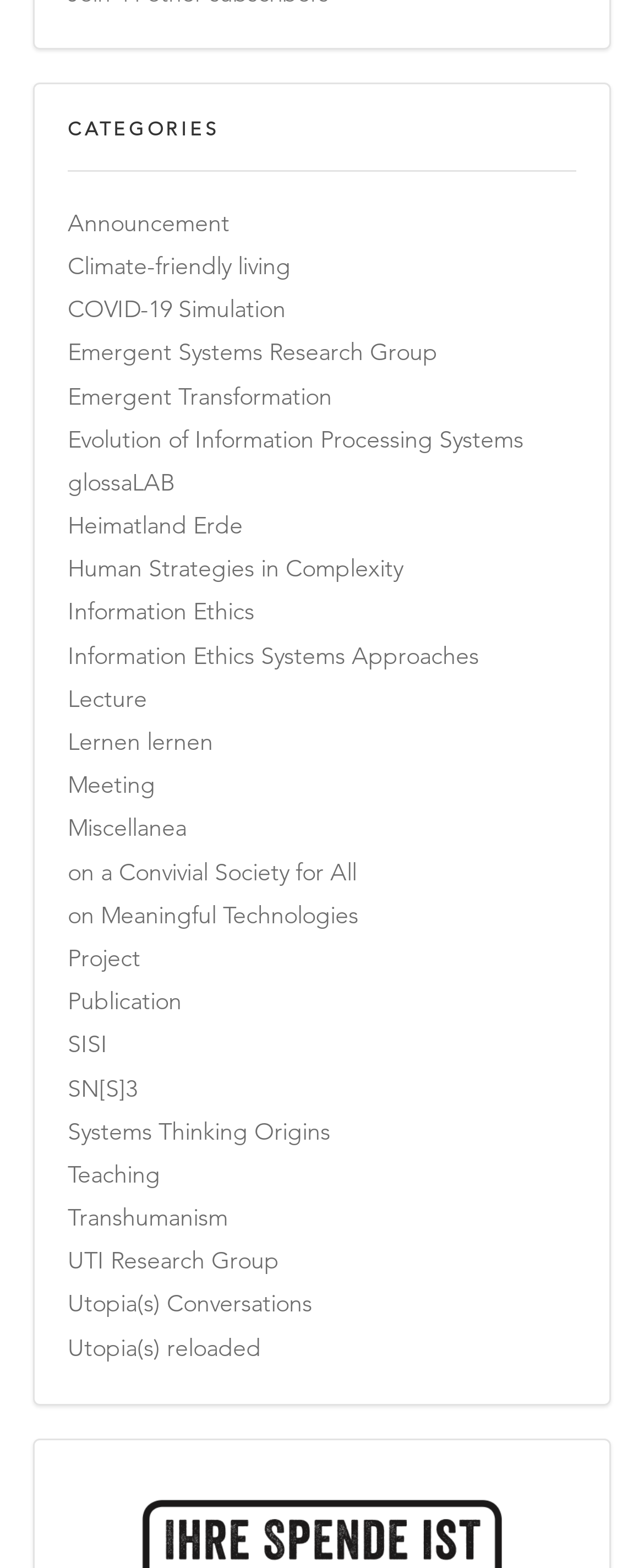From the element description Information Ethics Systems Approaches, predict the bounding box coordinates of the UI element. The coordinates must be specified in the format (top-left x, top-left y, bottom-right x, bottom-right y) and should be within the 0 to 1 range.

[0.105, 0.406, 0.744, 0.43]